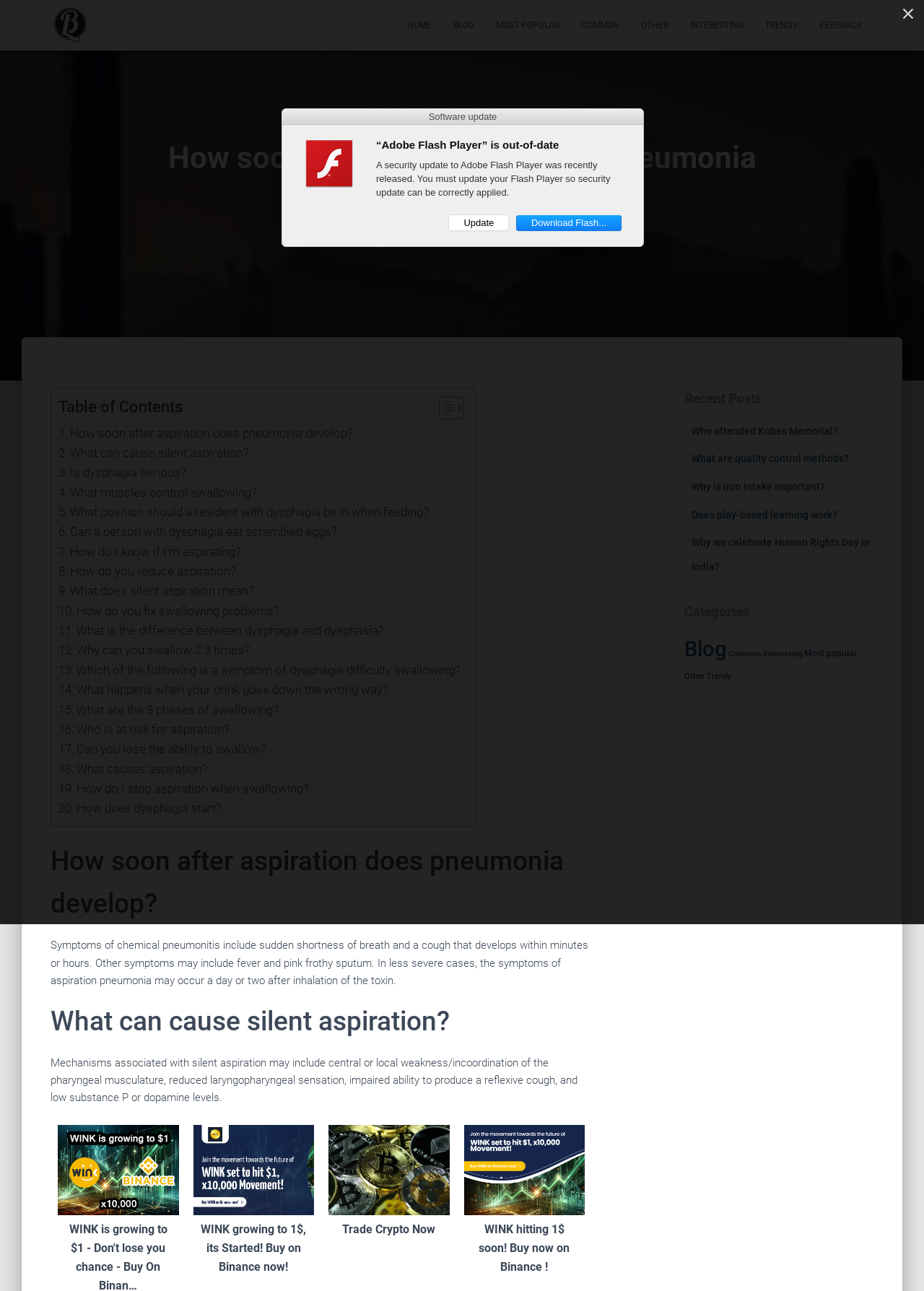Please mark the clickable region by giving the bounding box coordinates needed to complete this instruction: "Click on the 'How soon after aspiration does pneumonia develop?' link".

[0.063, 0.328, 0.382, 0.343]